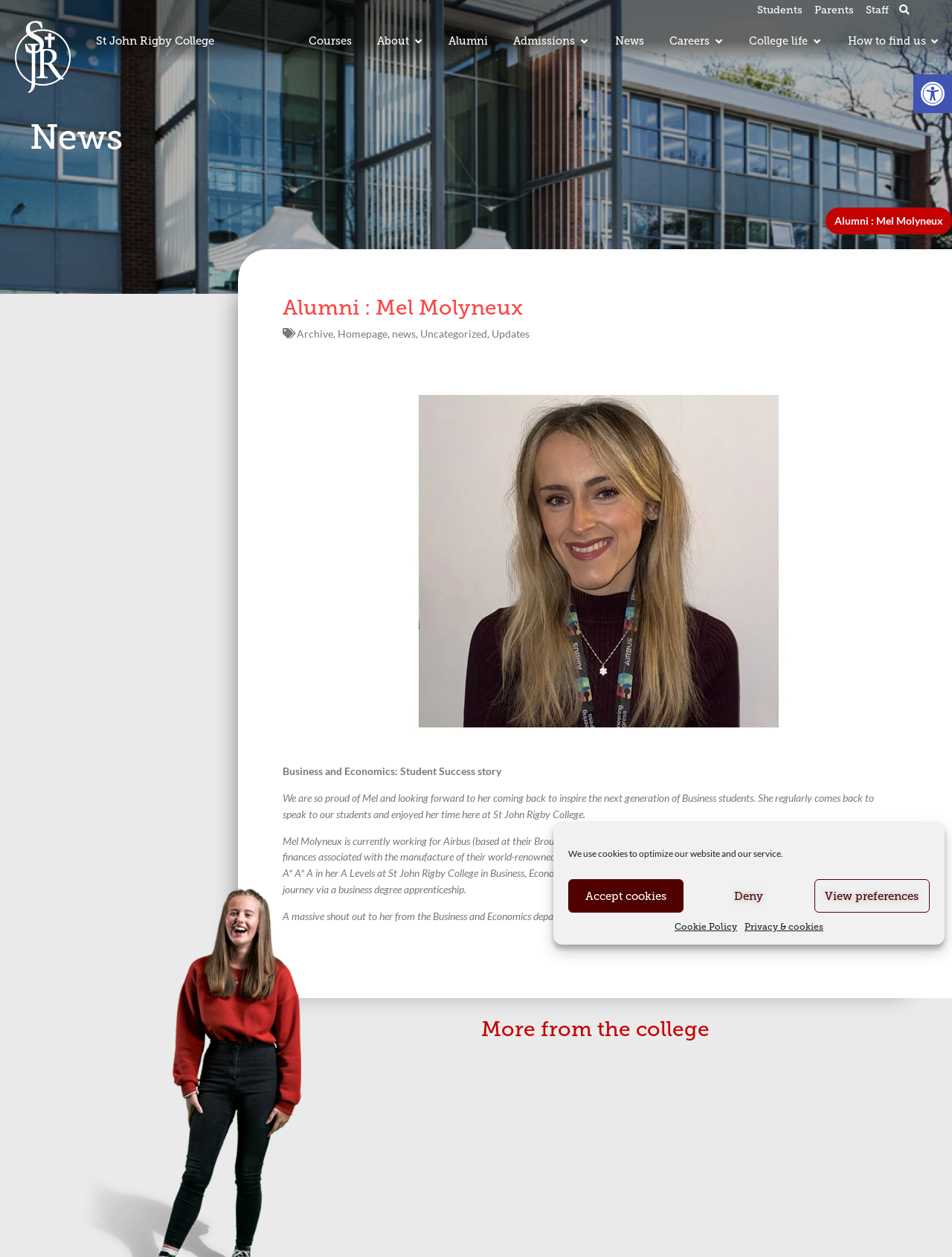Identify the bounding box coordinates of the section that should be clicked to achieve the task described: "Read more news".

[0.031, 0.096, 1.0, 0.123]